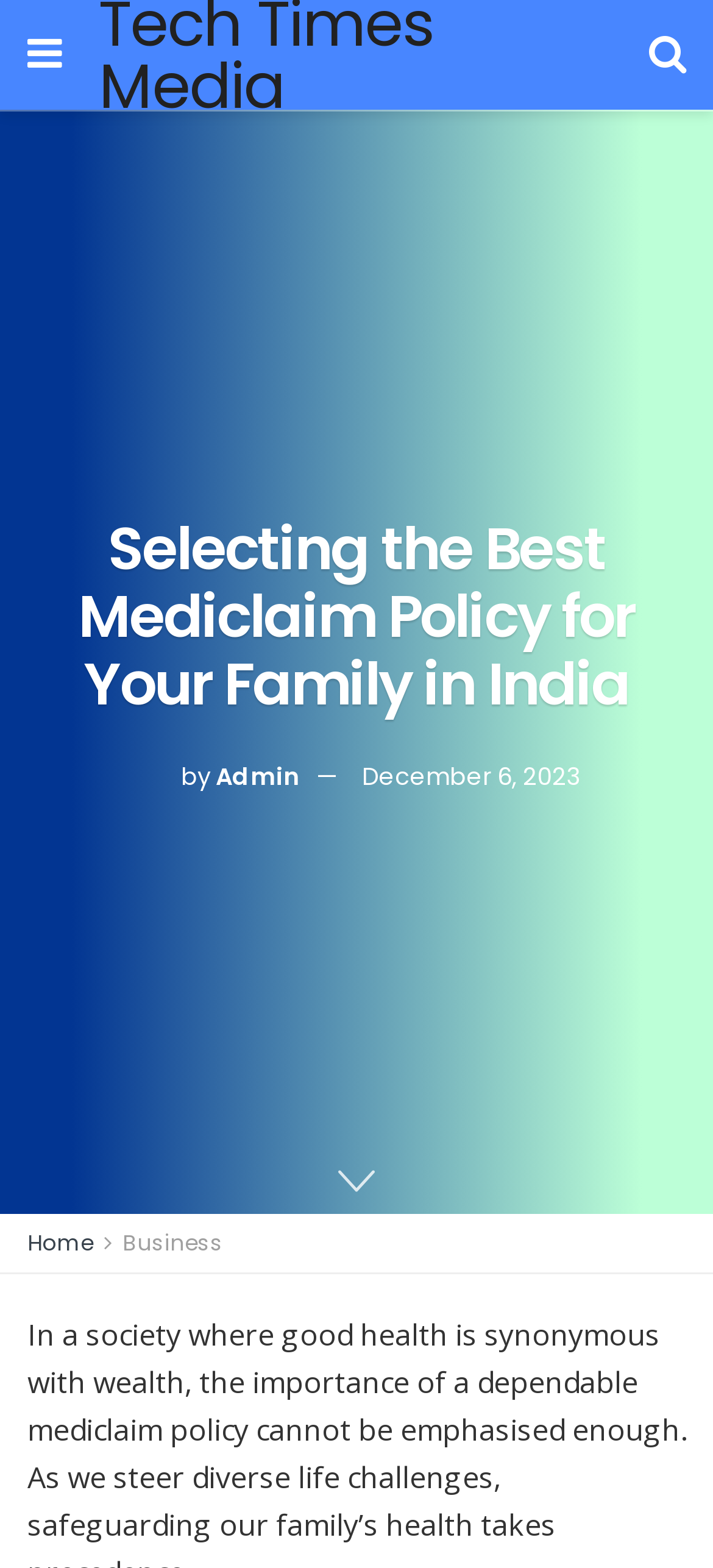Create a detailed summary of the webpage's content and design.

The webpage is about selecting the best mediclaim policy for families in India. At the top left, there is a link with a icon, and at the top right, there is another link with a different icon. Below these links, the main heading "Selecting the Best Mediclaim Policy for Your Family in India" is prominently displayed. 

To the right of the heading, there is an image of the author, labeled as "Admin", accompanied by the text "by" and a link to the author's profile. Next to this, the date "December 6, 2023" is displayed as a link. 

At the bottom of the page, there are two links, "Home" and "Business", positioned side by side, with "Home" on the left and "Business" on the right.